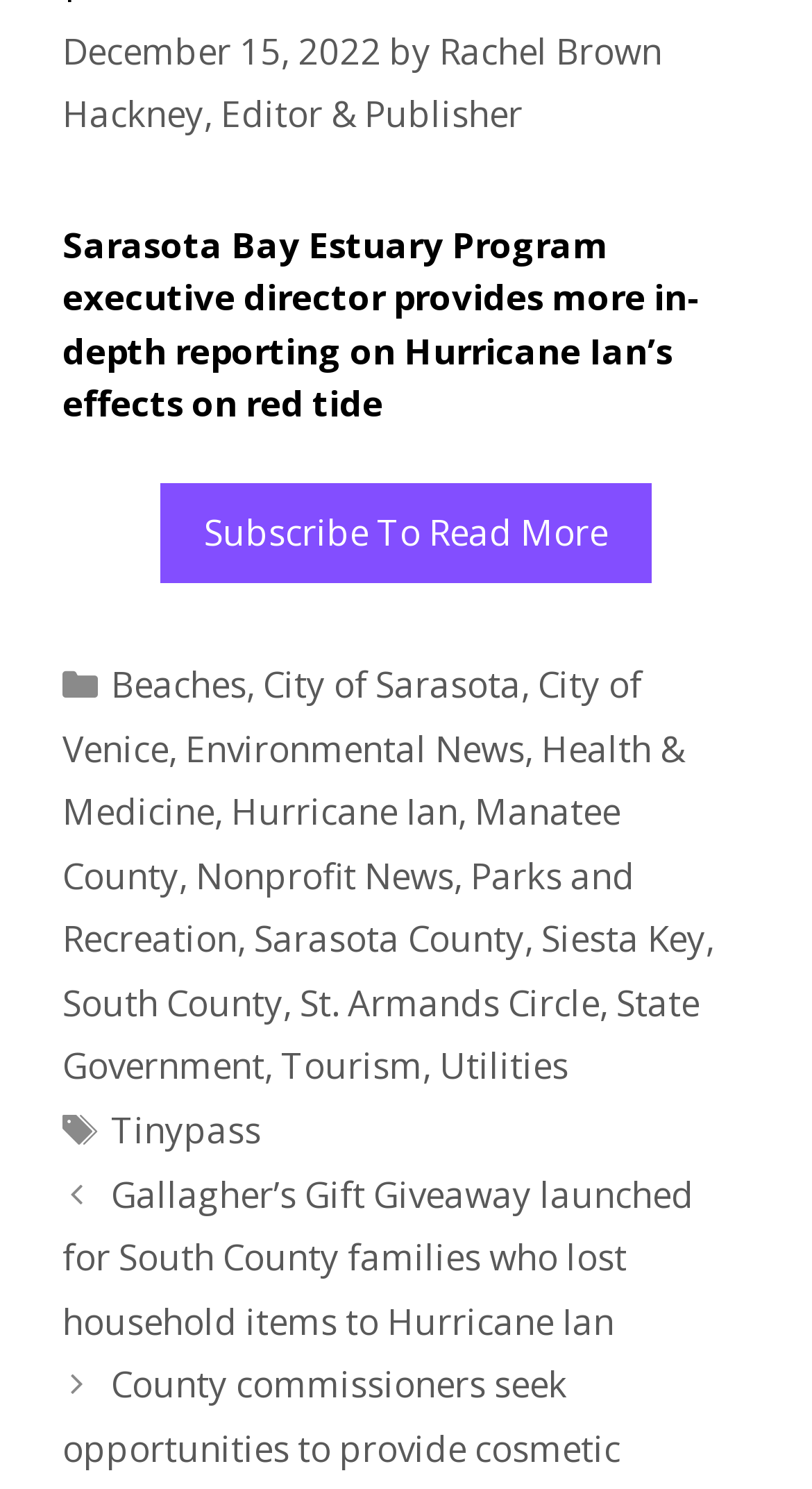Locate the bounding box coordinates of the element you need to click to accomplish the task described by this instruction: "Explore the category of Environmental News".

[0.228, 0.486, 0.646, 0.518]